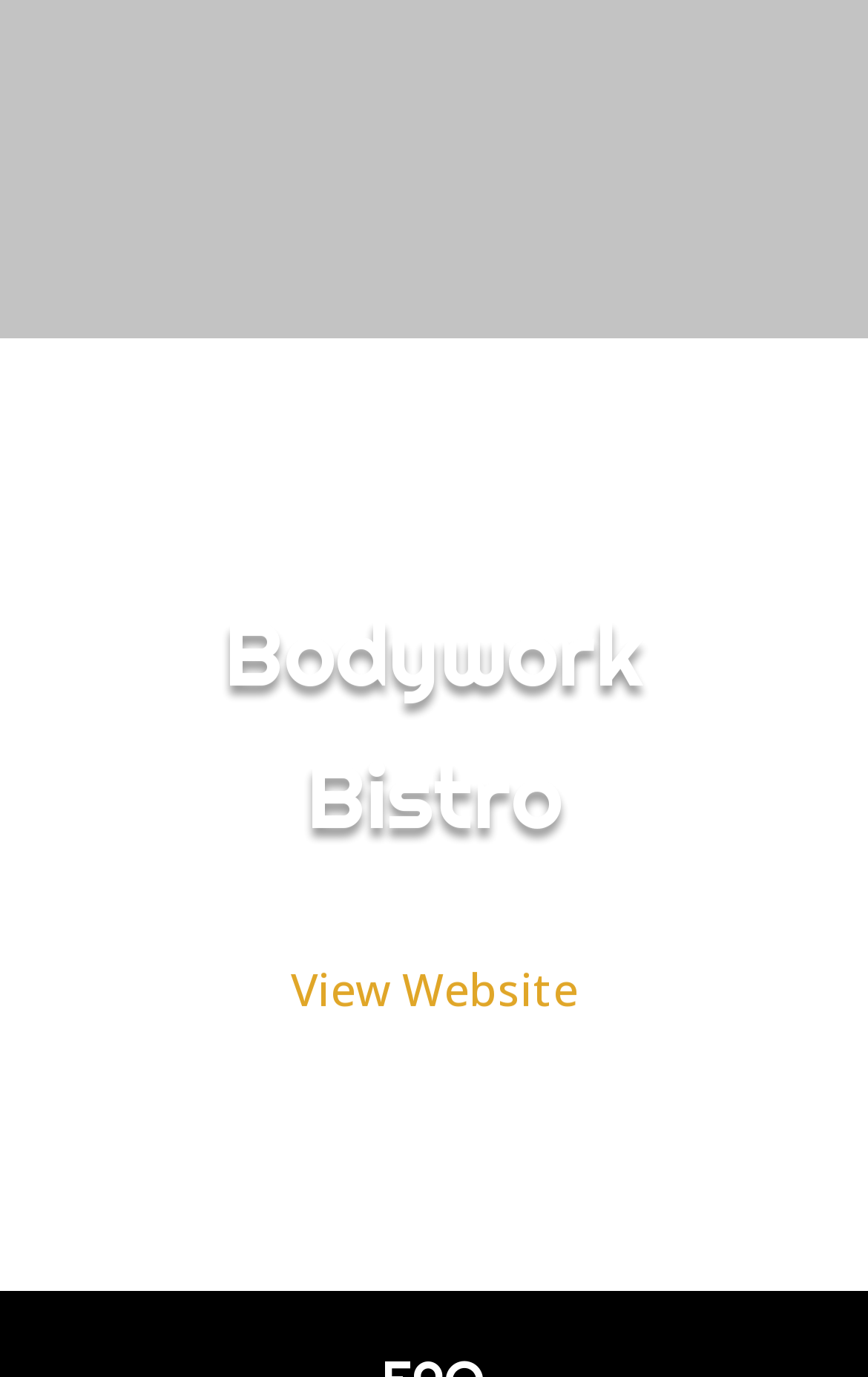Please provide a comprehensive answer to the question based on the screenshot: What is the purpose of the link 'World Beatnix'?

The link 'World Beatnix' is a child of the heading element and has the same text as the heading, suggesting that it is a navigational link to the website itself.